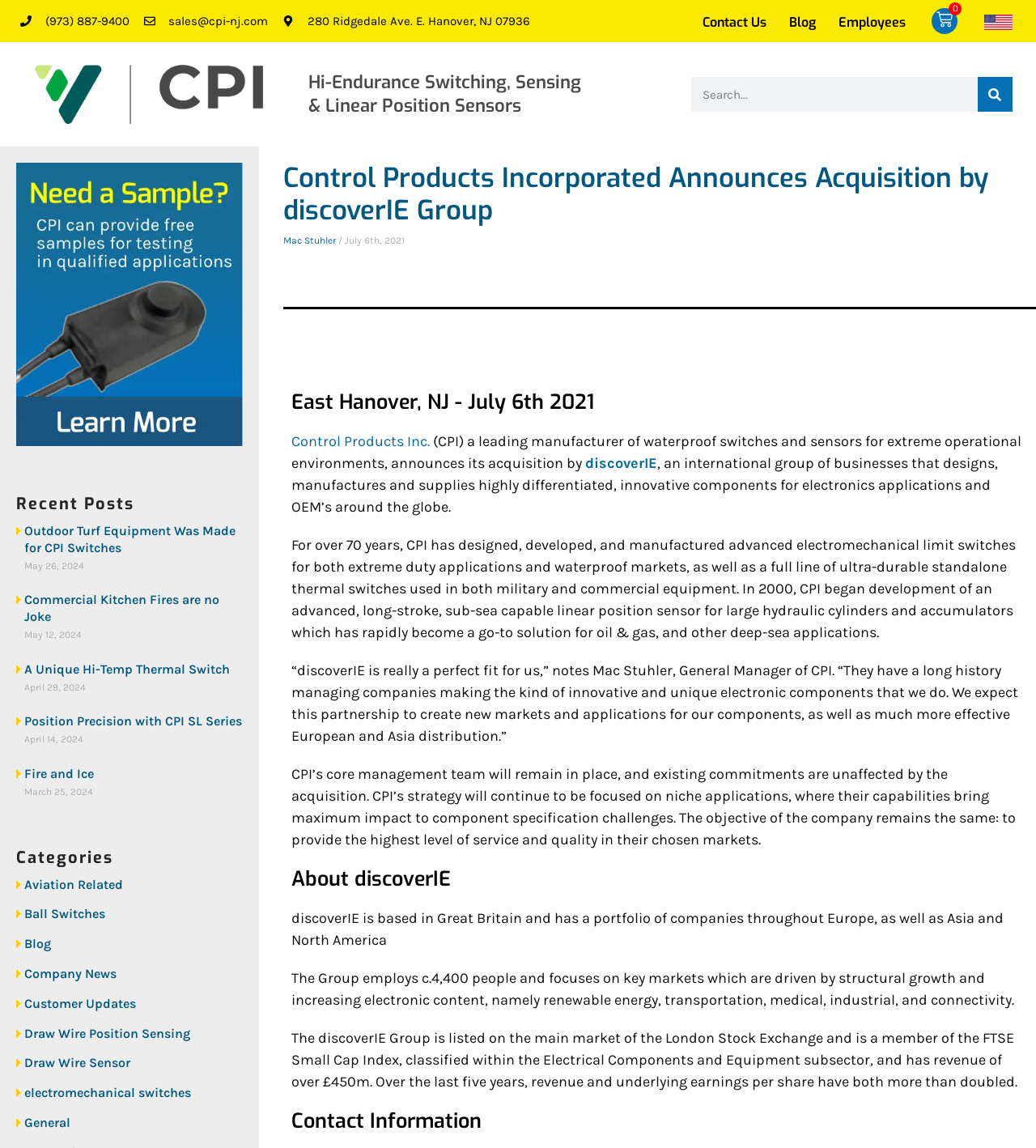Find the bounding box coordinates for the HTML element described in this sentence: "sales@cpi-nj.com". Provide the coordinates as four float numbers between 0 and 1, in the format [left, top, right, bottom].

[0.139, 0.009, 0.259, 0.028]